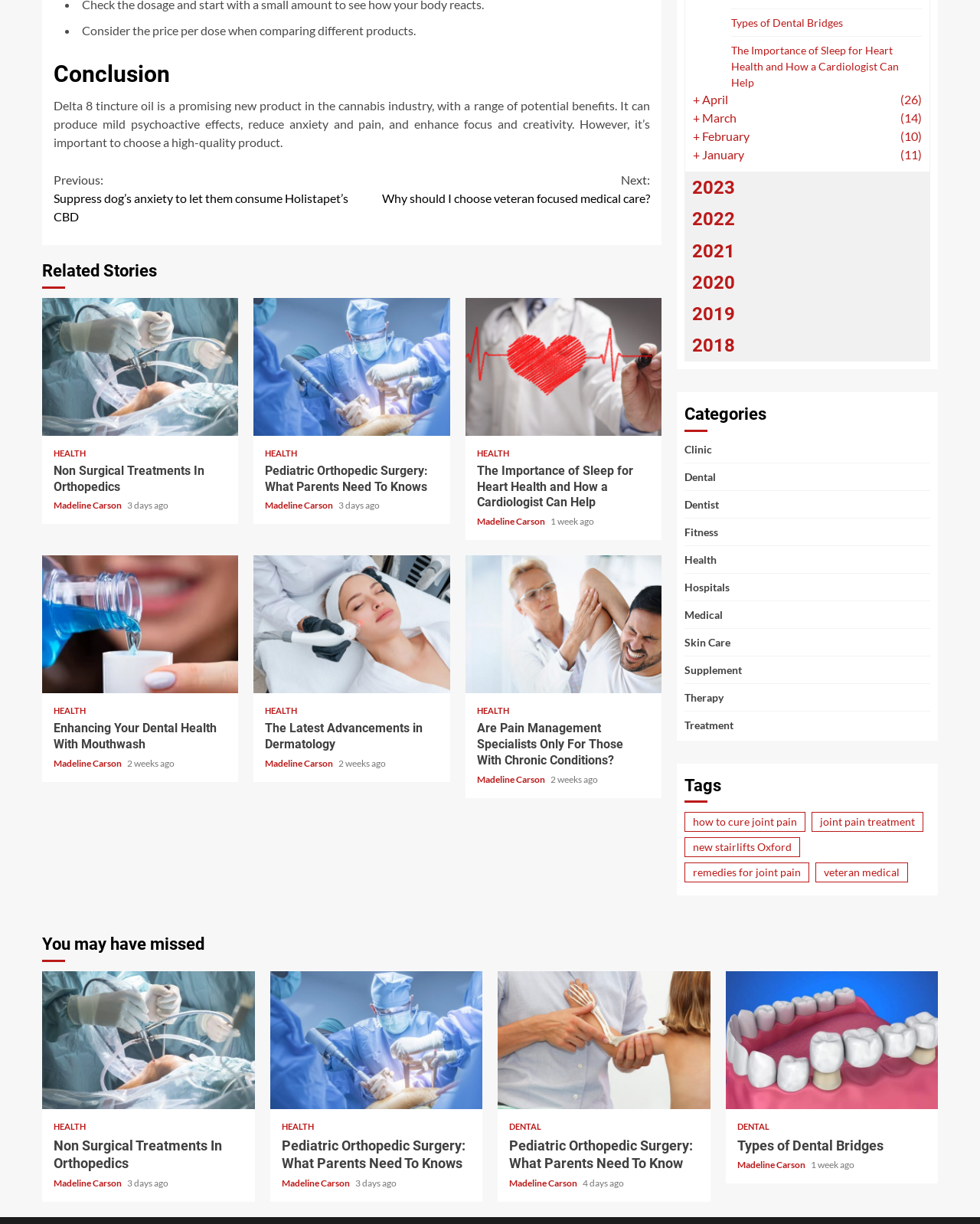Please specify the bounding box coordinates of the clickable region to carry out the following instruction: "Go to HOME page". The coordinates should be four float numbers between 0 and 1, in the format [left, top, right, bottom].

None